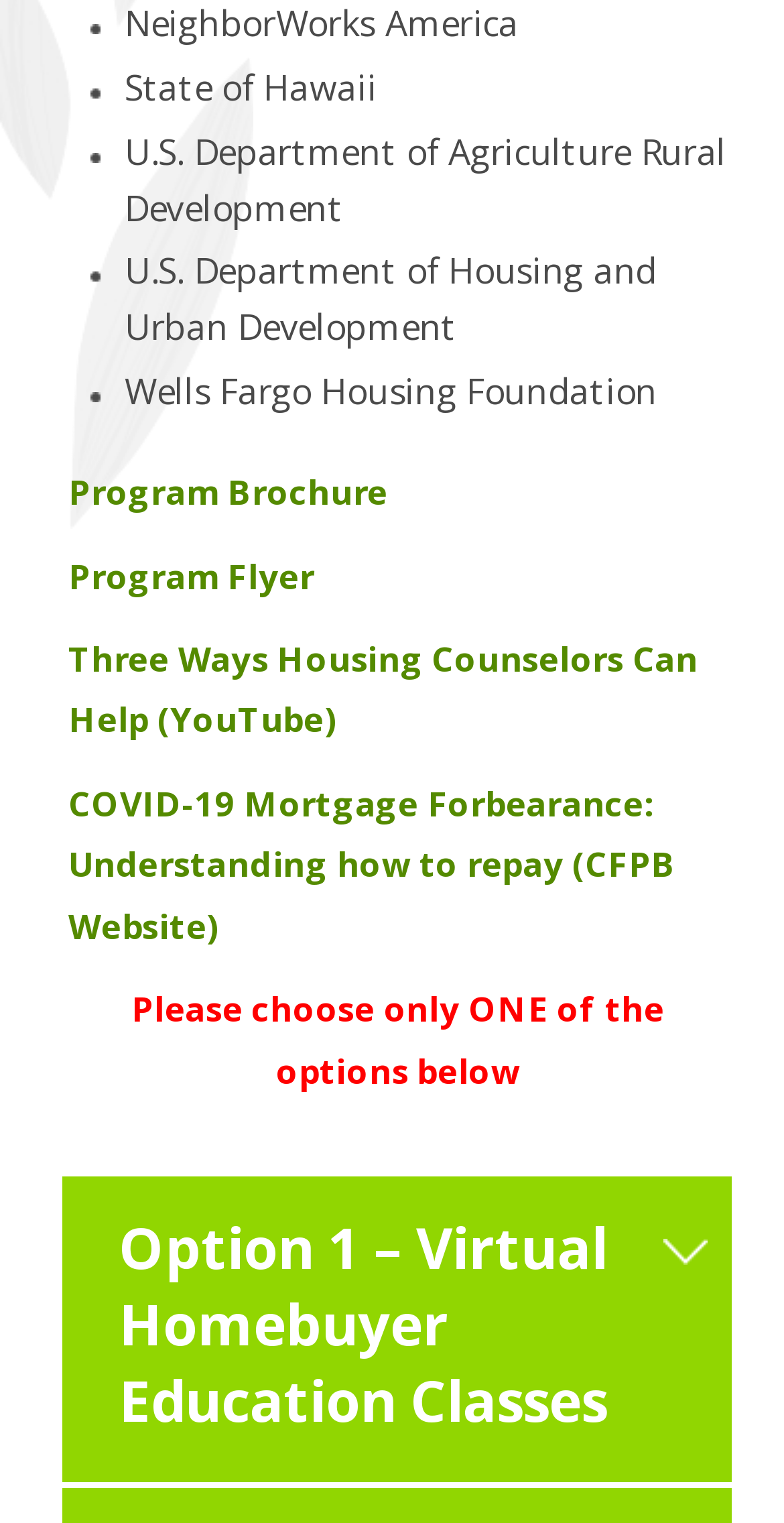Respond to the following query with just one word or a short phrase: 
How many options are available below the 'Please choose only ONE of the options below' text?

1